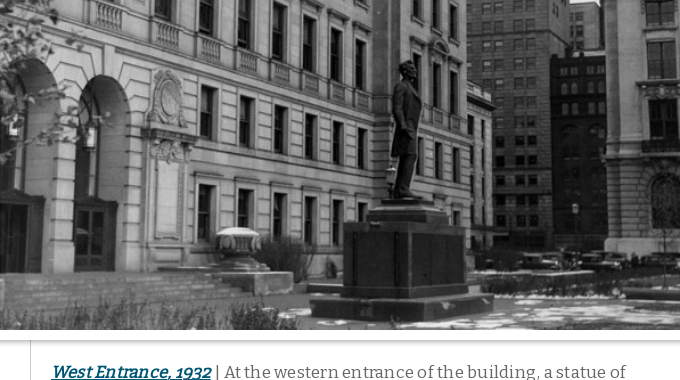Explain the content of the image in detail.

**West Entrance, 1932**  
This black-and-white photograph captures the western entrance of the Cleveland Board of Education Building, showcasing a statue prominently situated on a pedestal in the foreground. The statue, dressed in formal attire, stands watch over the entrance, while the architectural details of the building's facade provide a historical context. Surrounding the statue, patches of grass and a hint of ground cover add to the serene atmosphere. In the background, the city skyline looms, marked by early 20th-century architecture, hinting at the bustling urban life that has always characterized Cleveland. The image is part of a rich historical narrative, depicting the building during its early years of construction in 1932, reflecting the architectural ambitions of the time.